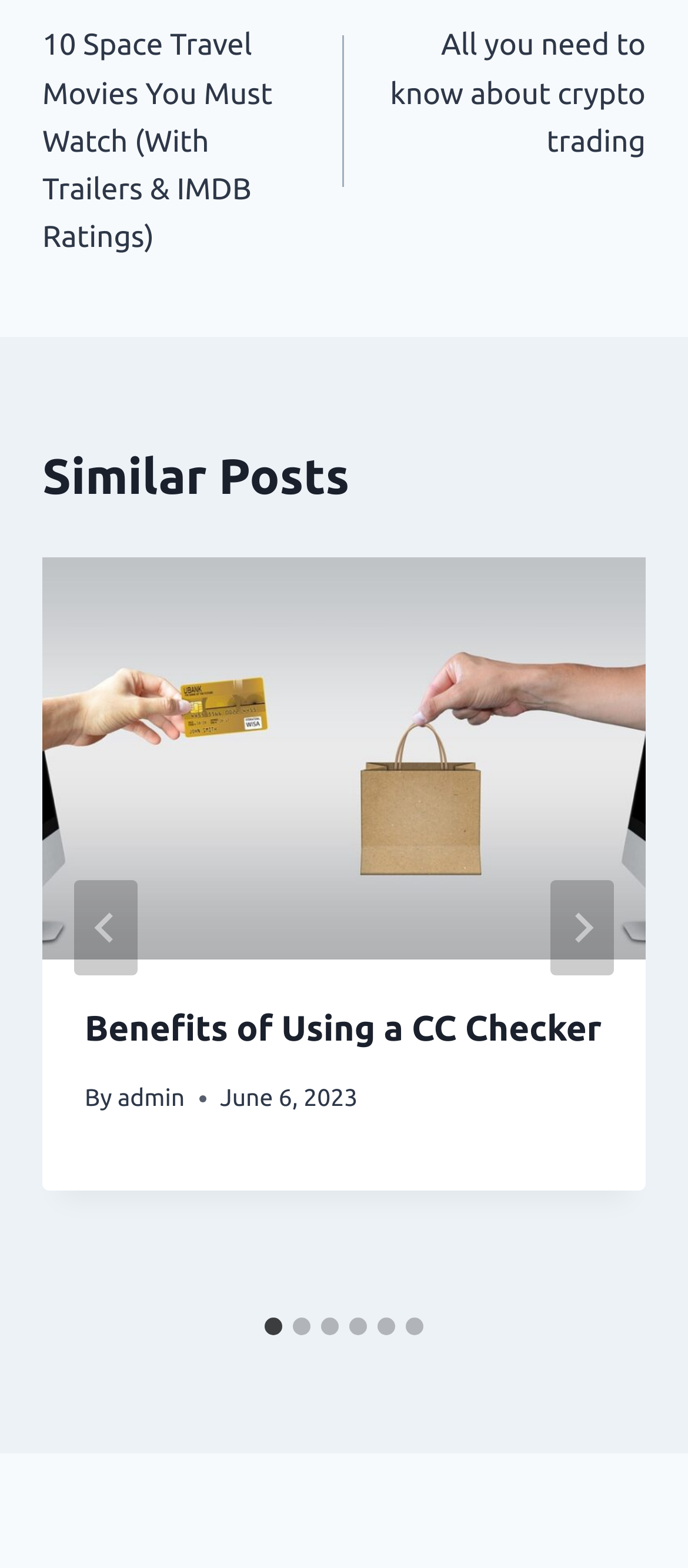Please locate the bounding box coordinates for the element that should be clicked to achieve the following instruction: "Go to last slide". Ensure the coordinates are given as four float numbers between 0 and 1, i.e., [left, top, right, bottom].

[0.108, 0.561, 0.2, 0.622]